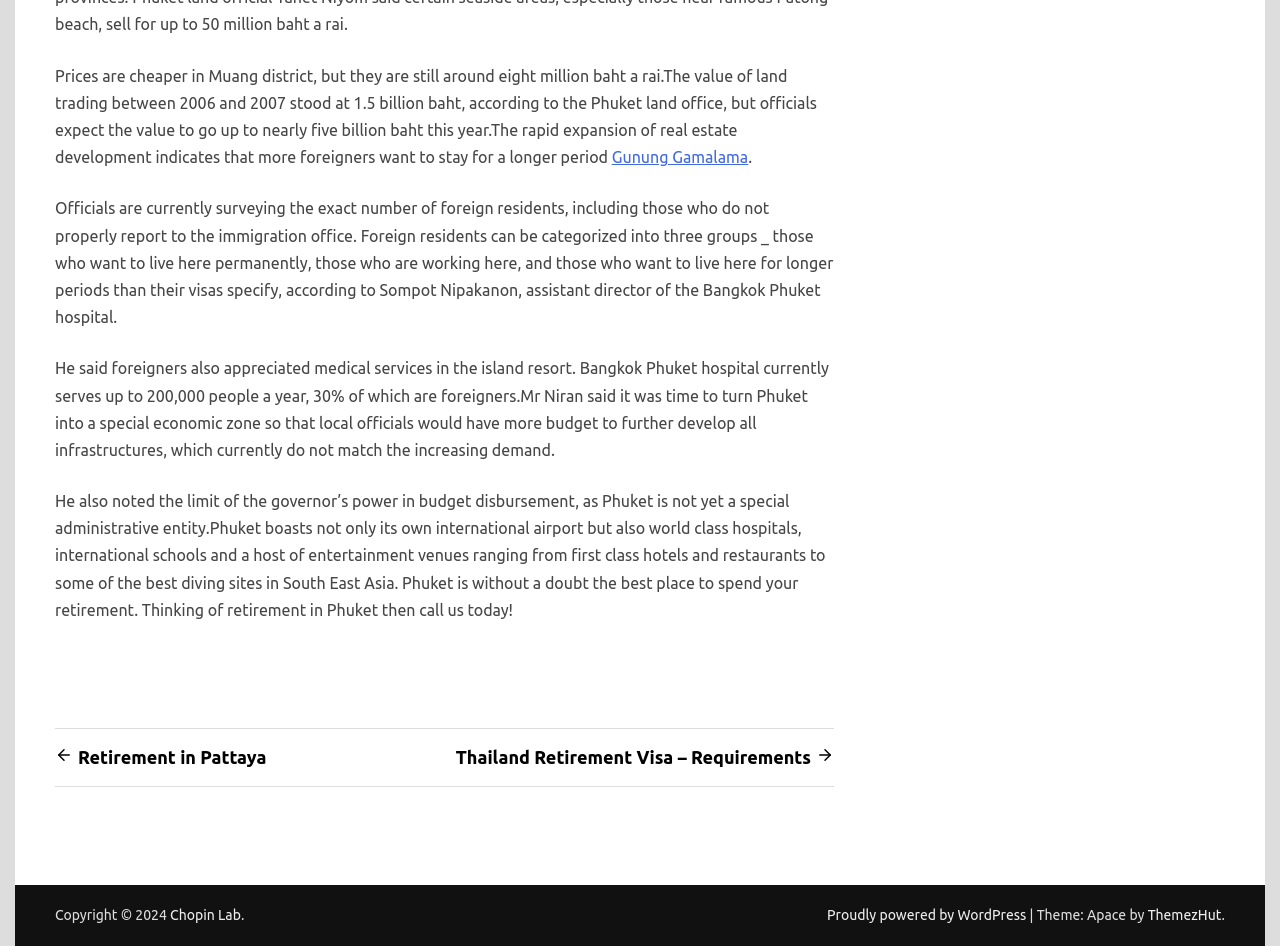What is the copyright year of the webpage?
Answer the question with a single word or phrase derived from the image.

2024